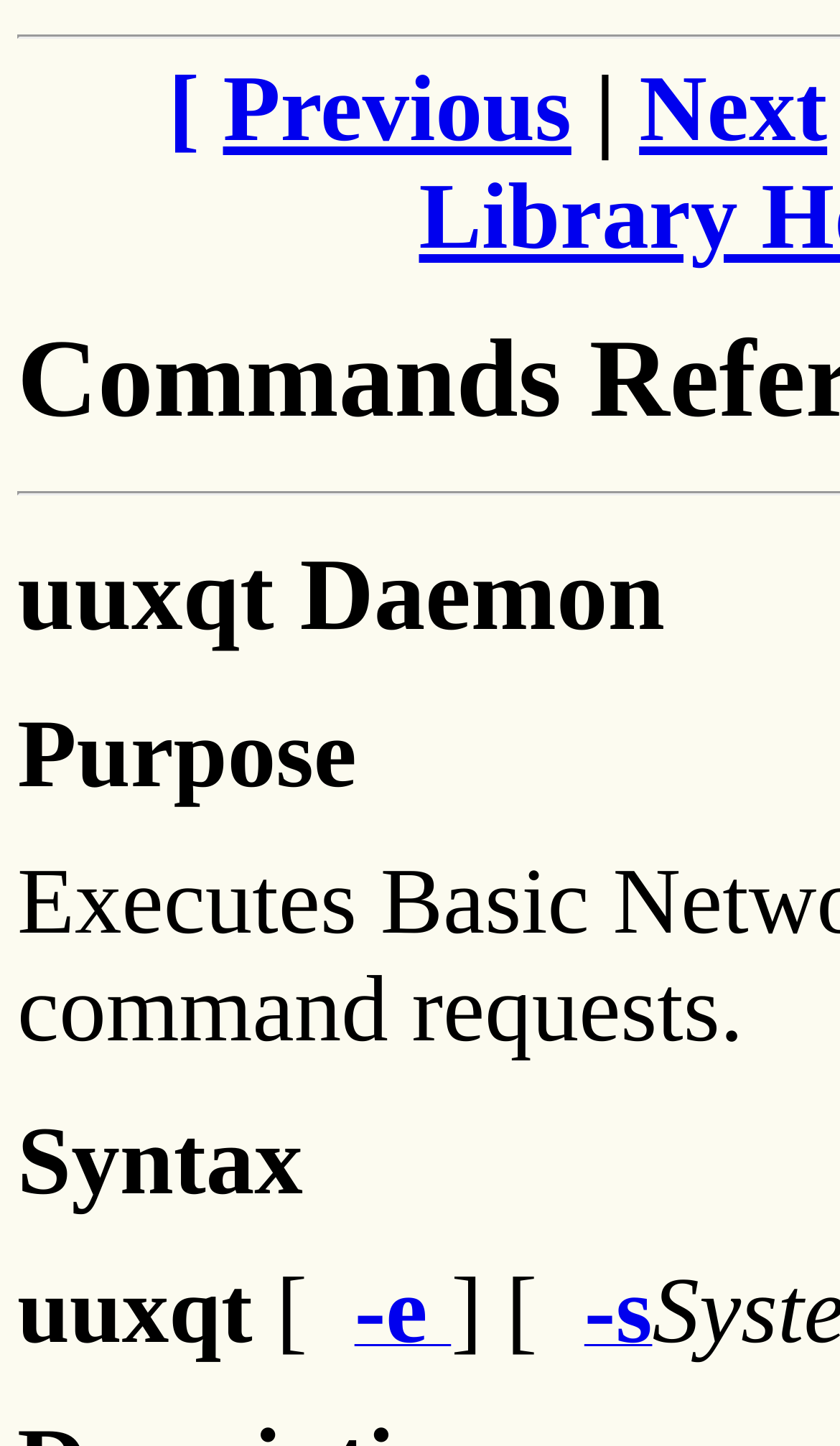Please determine the bounding box coordinates for the element that should be clicked to follow these instructions: "Click on the link to go to the previous page".

[0.265, 0.04, 0.68, 0.112]